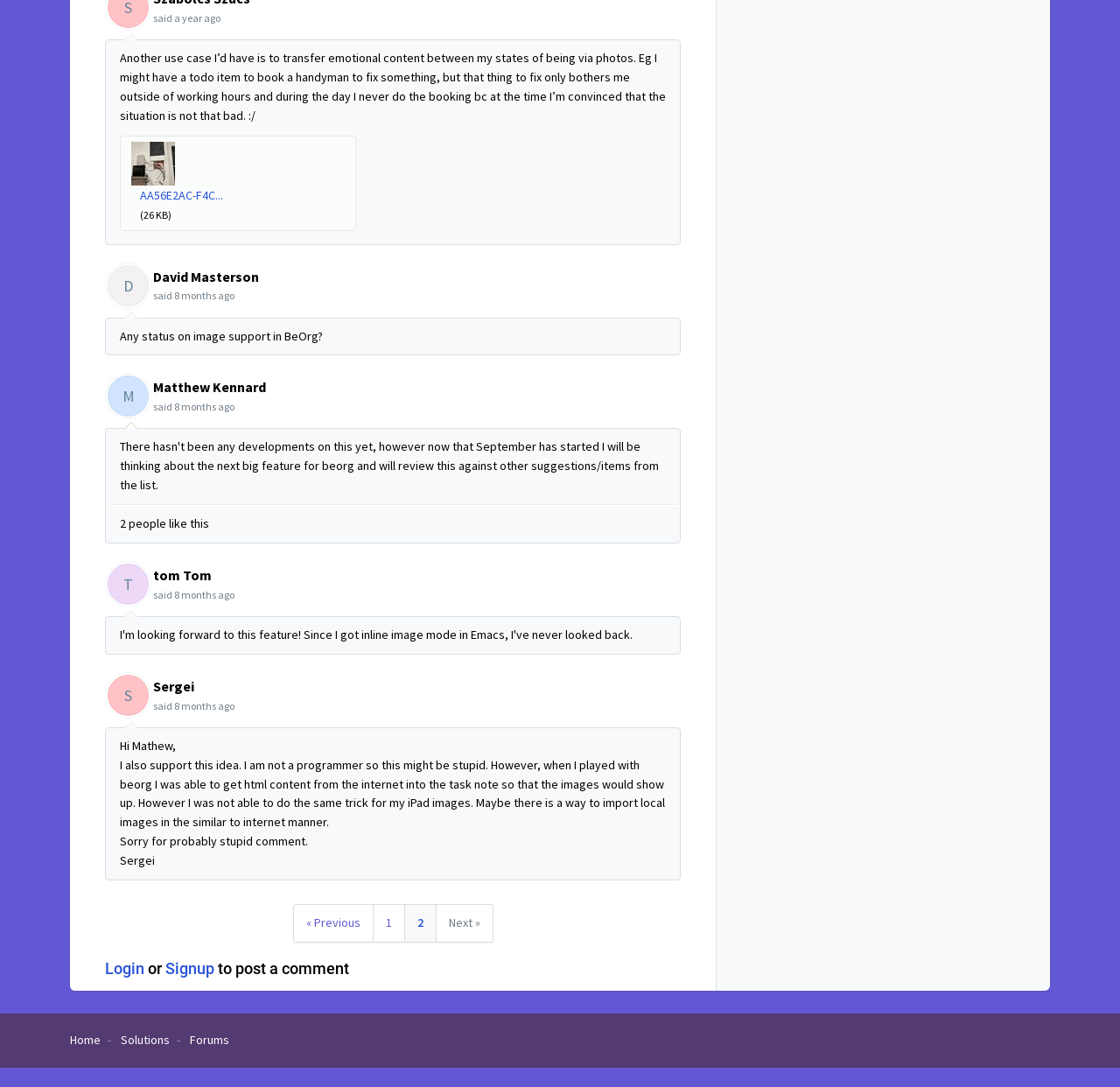From the given element description: "parent_node: SEARCH name="s"", find the bounding box for the UI element. Provide the coordinates as four float numbers between 0 and 1, in the order [left, top, right, bottom].

None